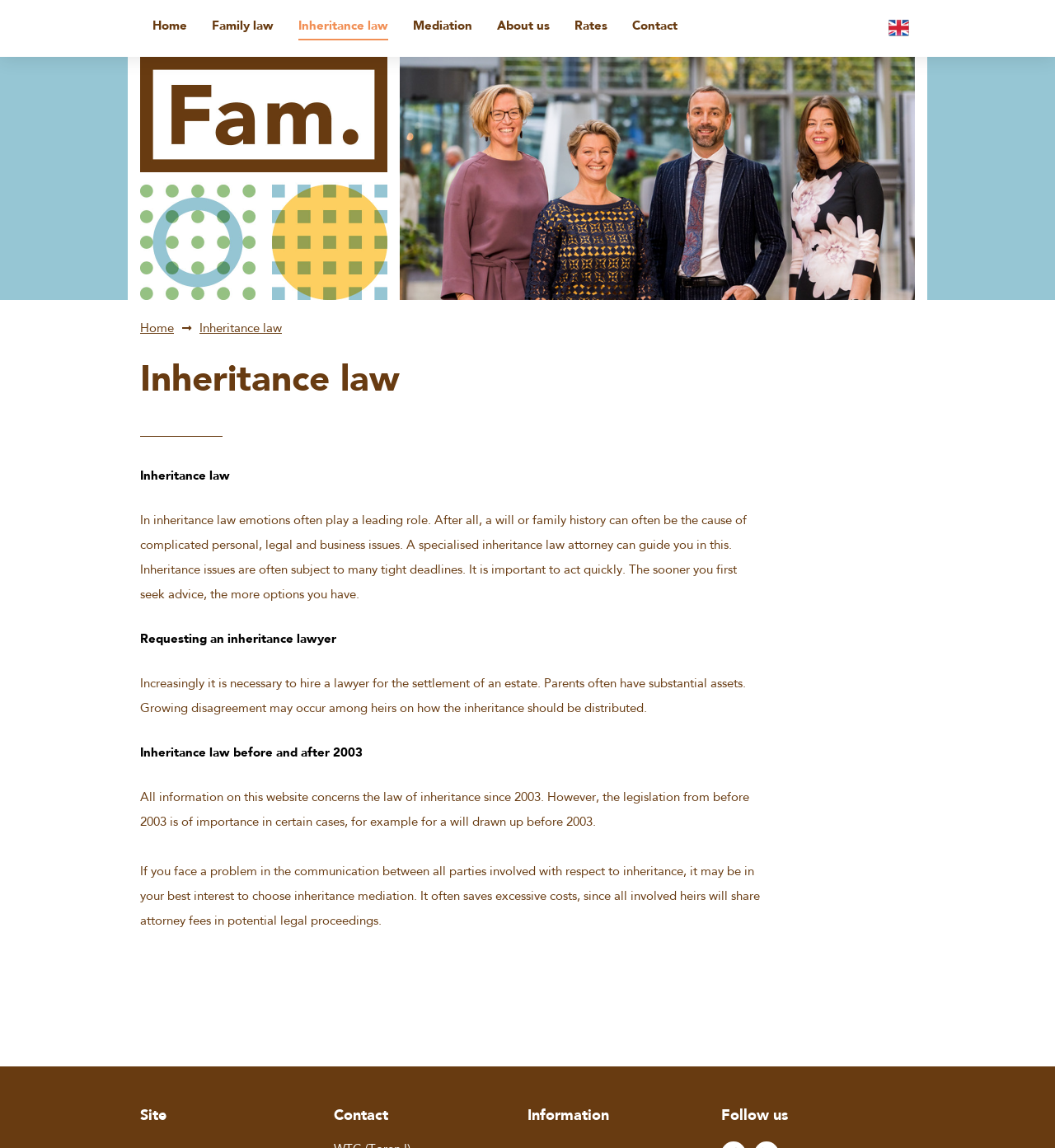Determine the bounding box coordinates for the area you should click to complete the following instruction: "Select the Inheritance law option".

[0.283, 0.014, 0.368, 0.035]